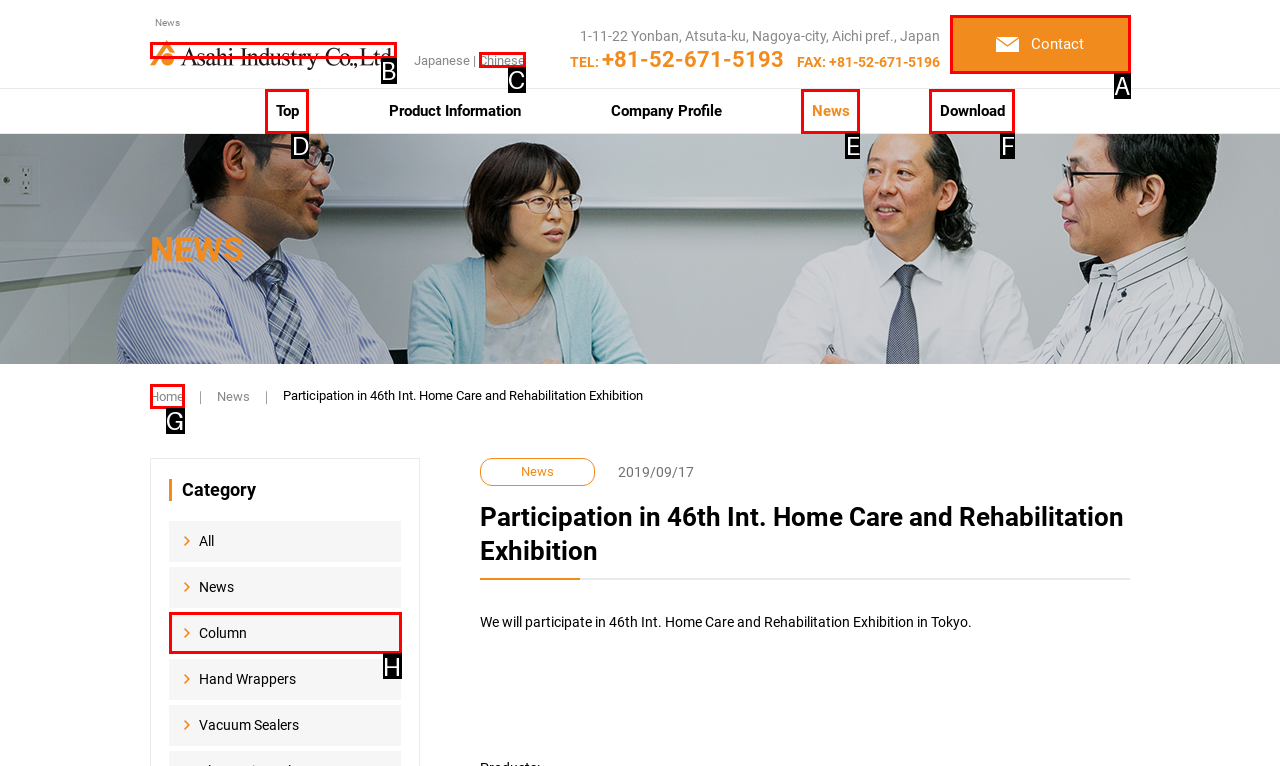Pick the HTML element that corresponds to the description: Contact
Answer with the letter of the correct option from the given choices directly.

A